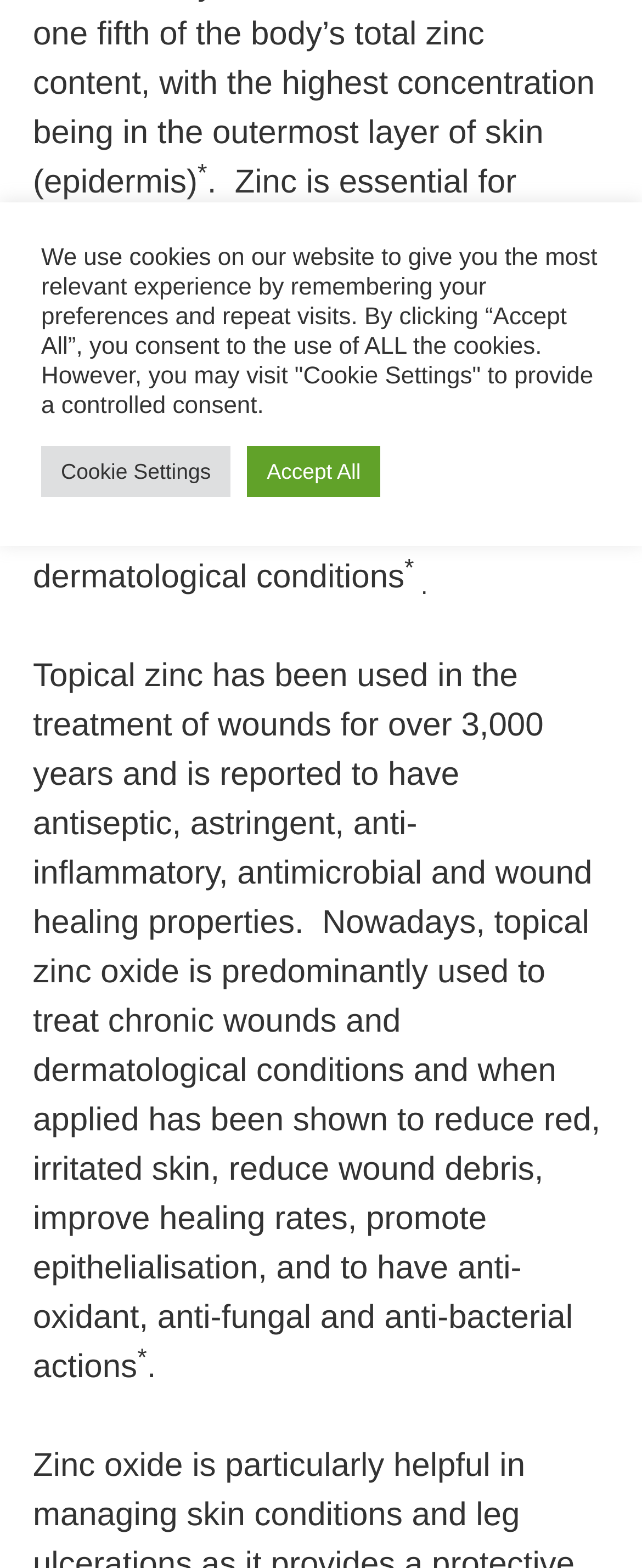Identify the bounding box for the given UI element using the description provided. Coordinates should be in the format (top-left x, top-left y, bottom-right x, bottom-right y) and must be between 0 and 1. Here is the description: Cookie Settings

[0.064, 0.284, 0.359, 0.317]